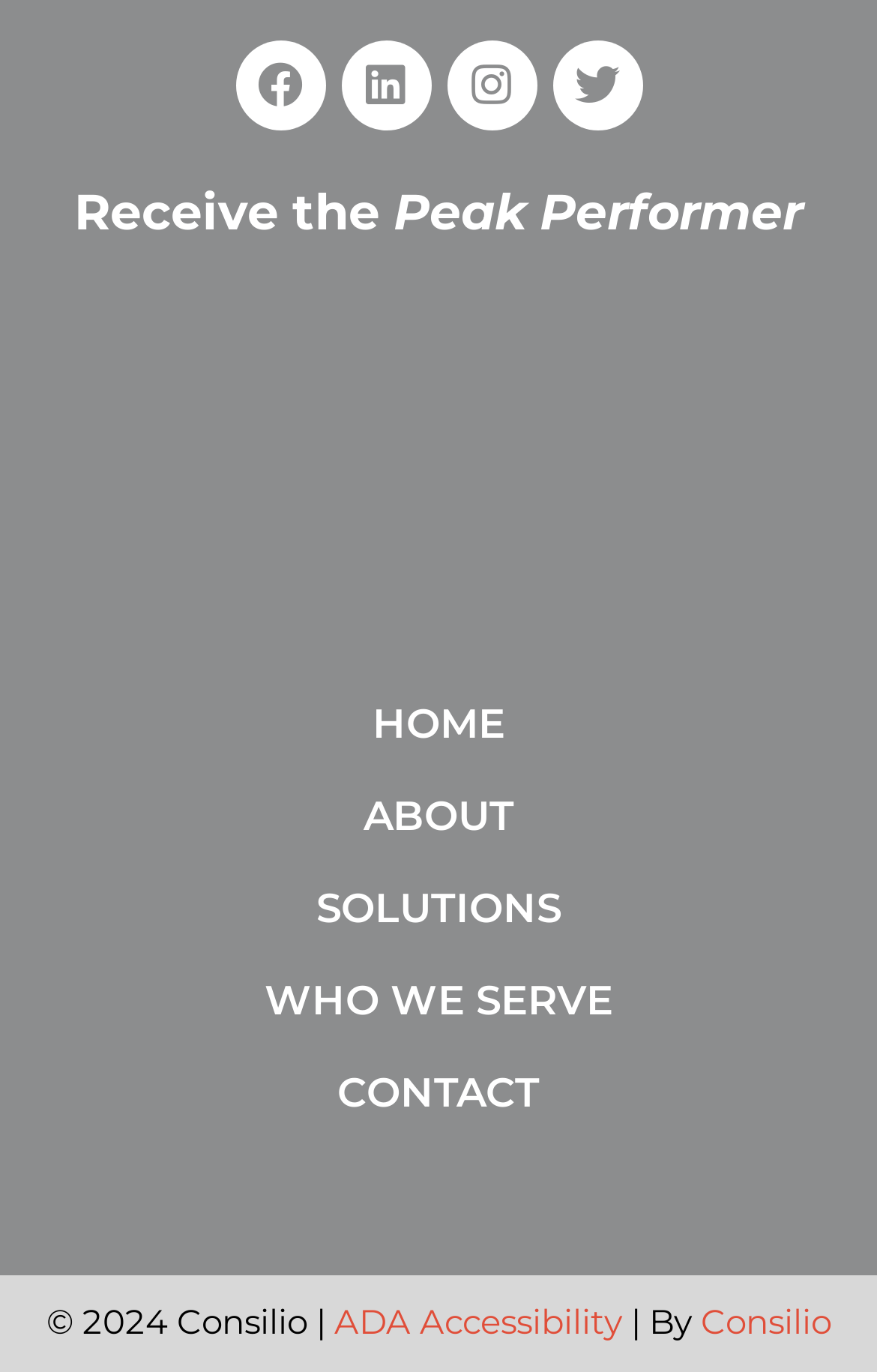Extract the bounding box for the UI element that matches this description: "ADA Accessibility".

[0.381, 0.948, 0.709, 0.979]